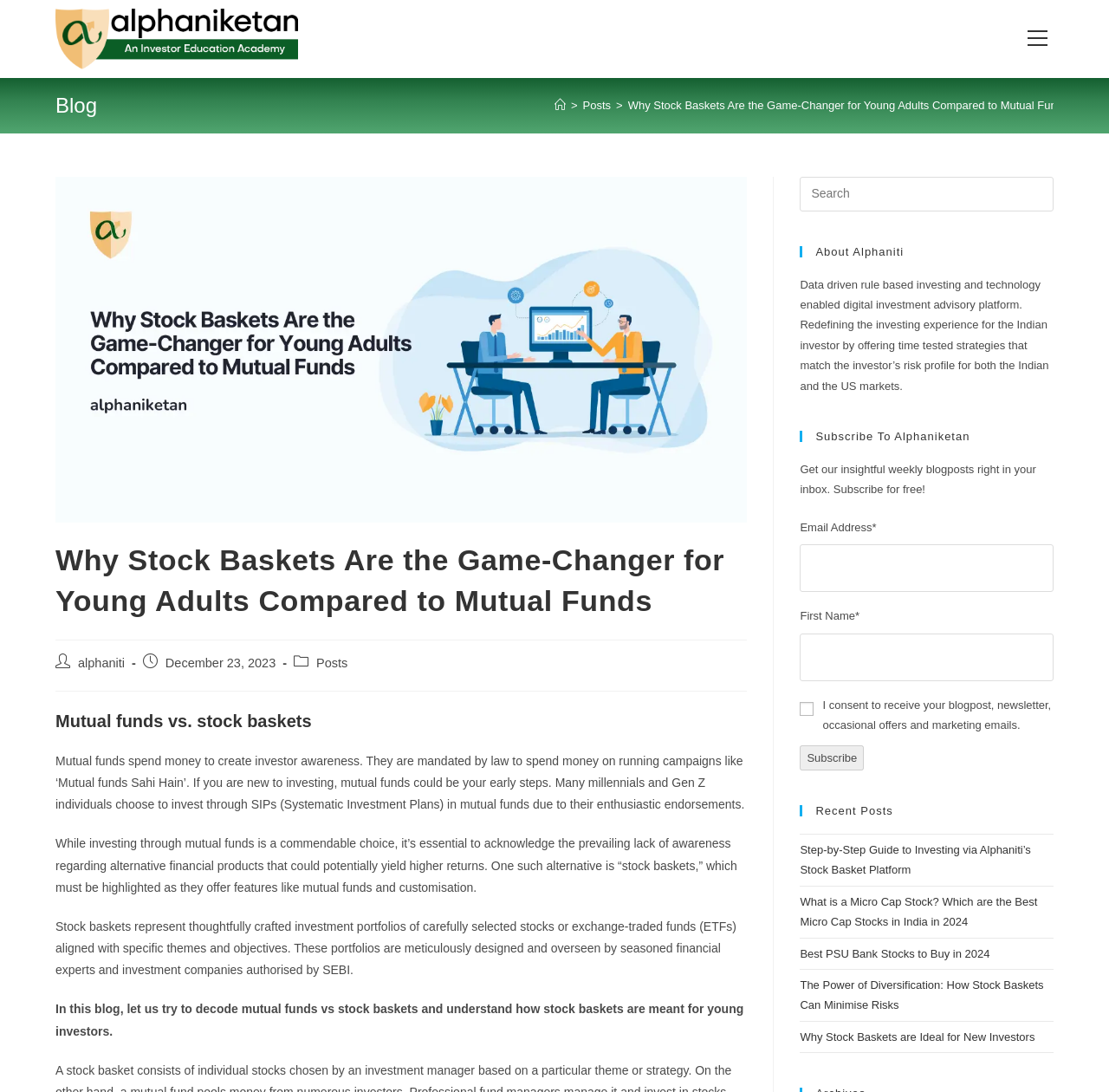Please provide the bounding box coordinates for the element that needs to be clicked to perform the instruction: "Click on PRODUCTS + SERVICES". The coordinates must consist of four float numbers between 0 and 1, formatted as [left, top, right, bottom].

None